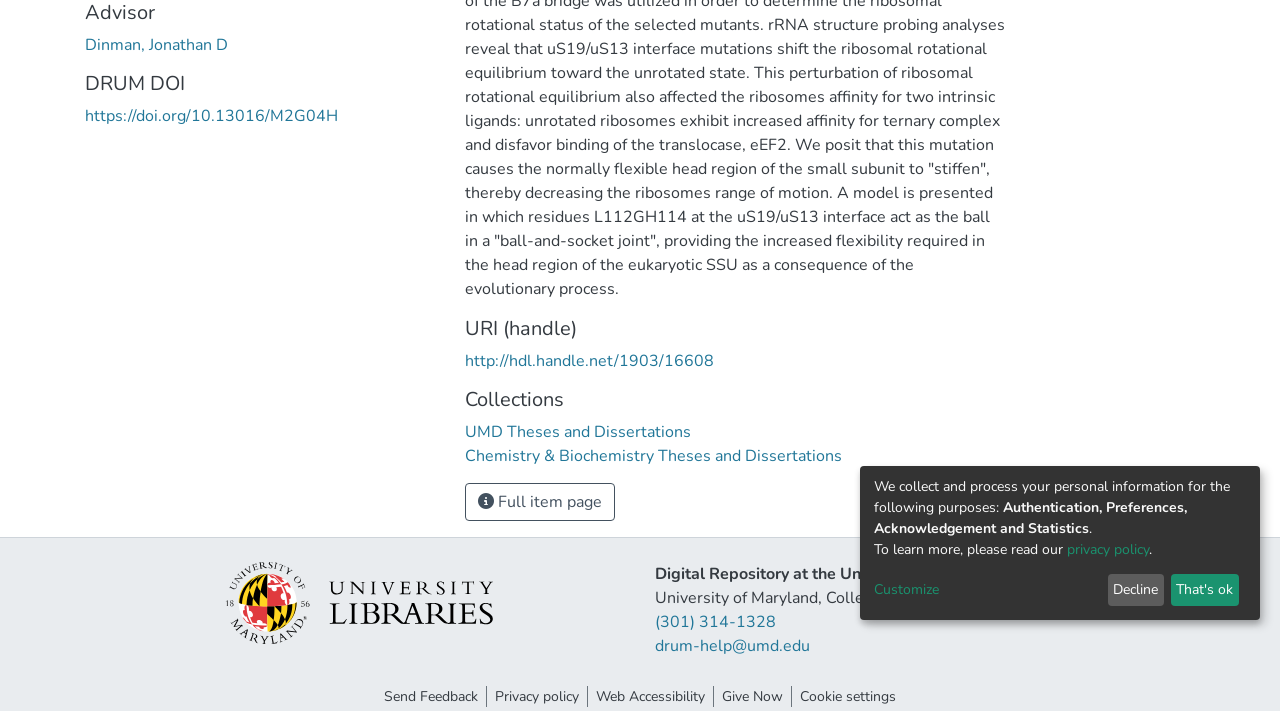Provide the bounding box coordinates, formatted as (top-left x, top-left y, bottom-right x, bottom-right y), with all values being floating point numbers between 0 and 1. Identify the bounding box of the UI element that matches the description: https://doi.org/10.13016/M2G04H

[0.066, 0.085, 0.264, 0.116]